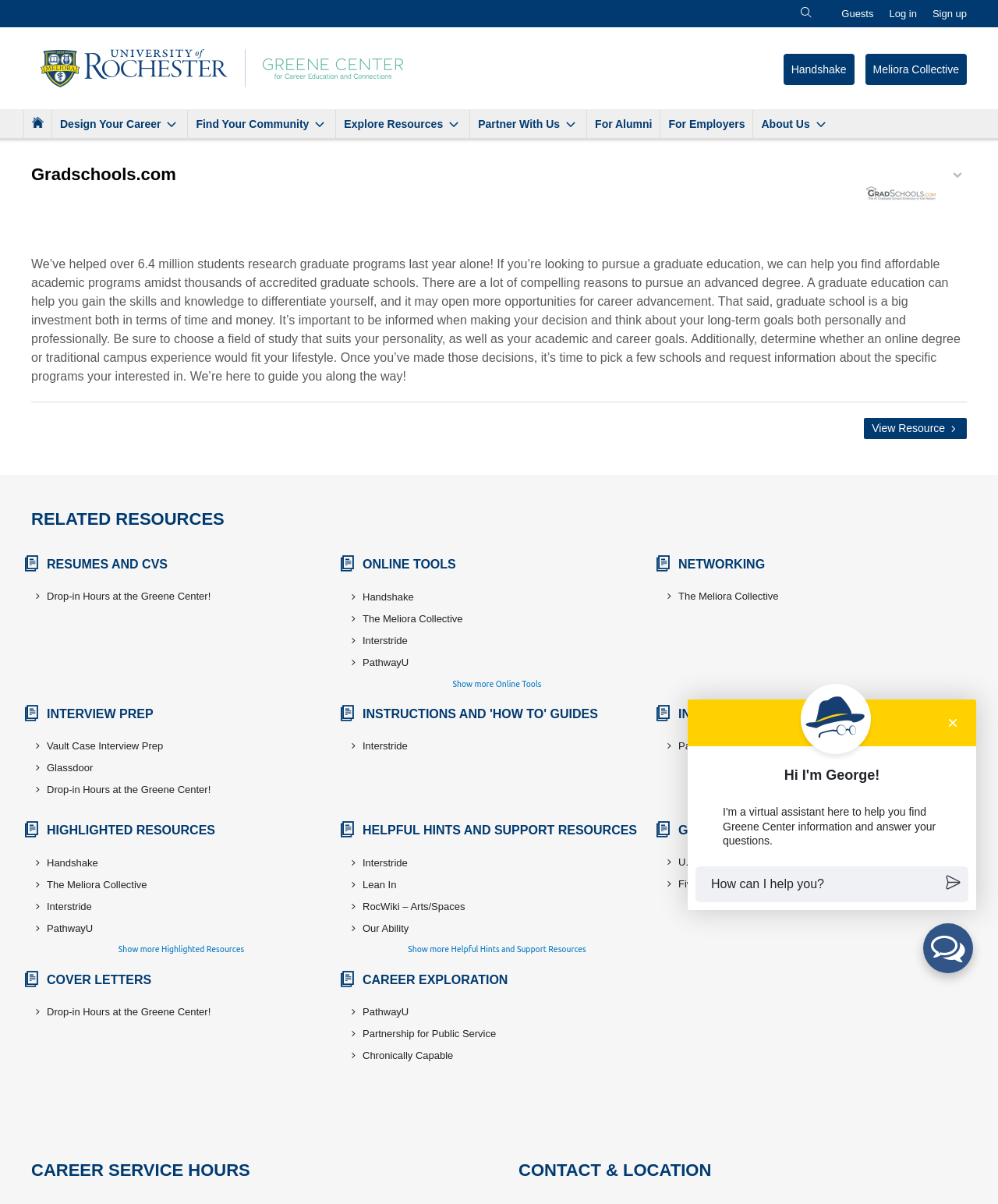Can you give a comprehensive explanation to the question given the content of the image?
What type of resources are available on this webpage?

The webpage contains various links and headings related to career development, such as 'RELATED RESOURCES', 'ONLINE TOOLS', 'NETWORKING', and 'INTERVIEW PREP'. This suggests that the webpage provides a range of resources to support users in their career development.